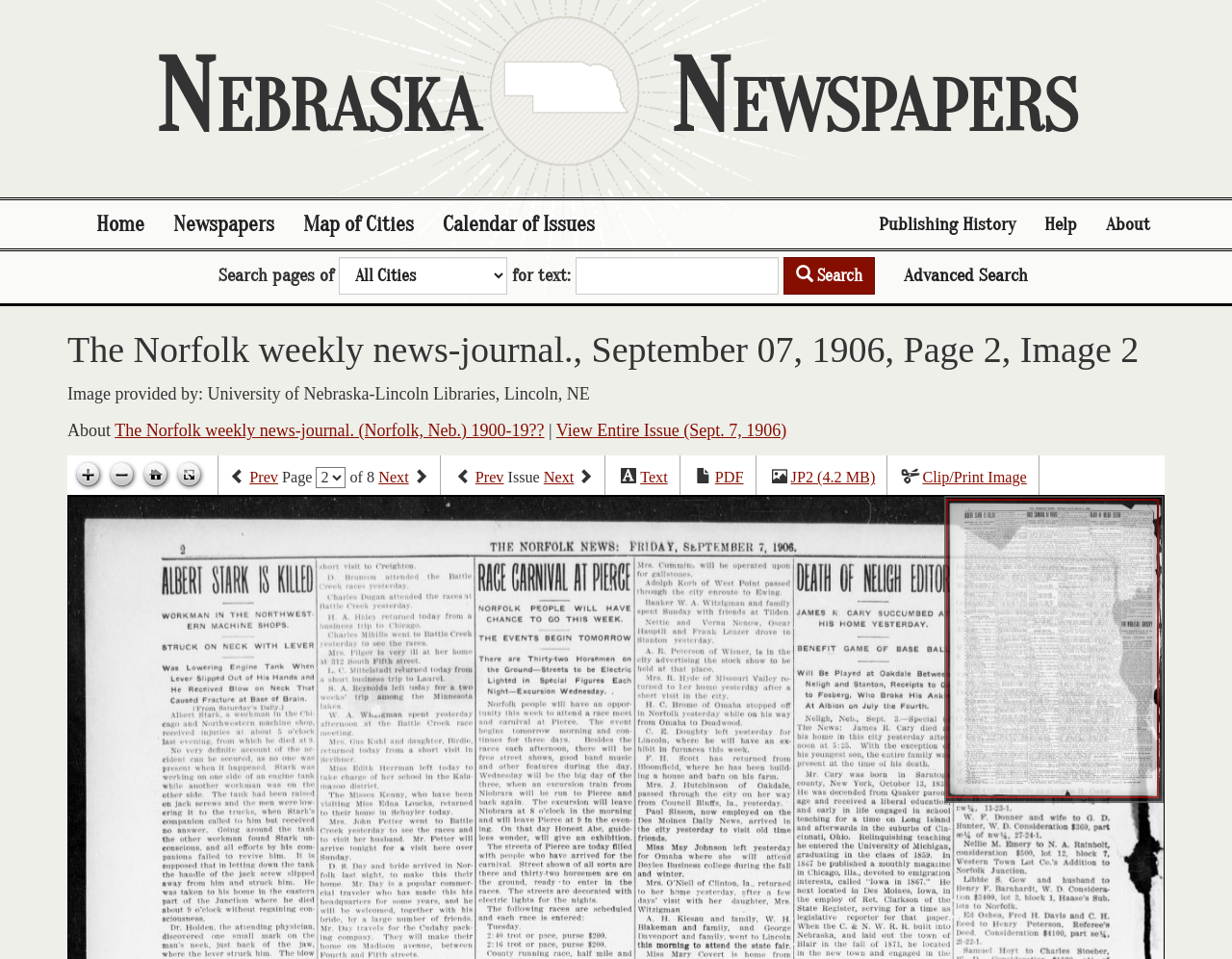Identify the bounding box coordinates of the specific part of the webpage to click to complete this instruction: "Zoom in".

[0.058, 0.479, 0.085, 0.514]